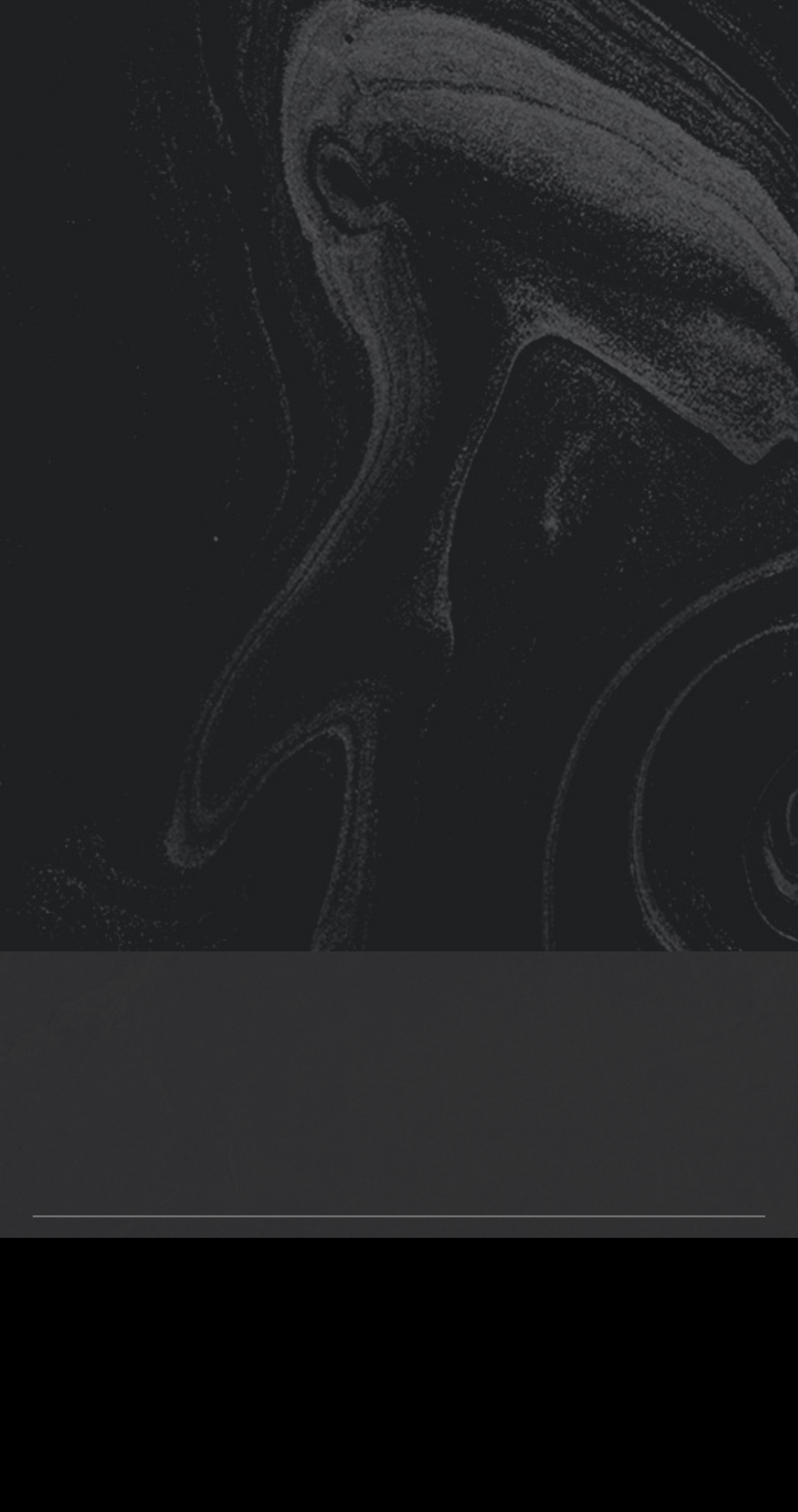Pinpoint the bounding box coordinates of the element to be clicked to execute the instruction: "Join HBI".

[0.5, 0.473, 0.868, 0.521]